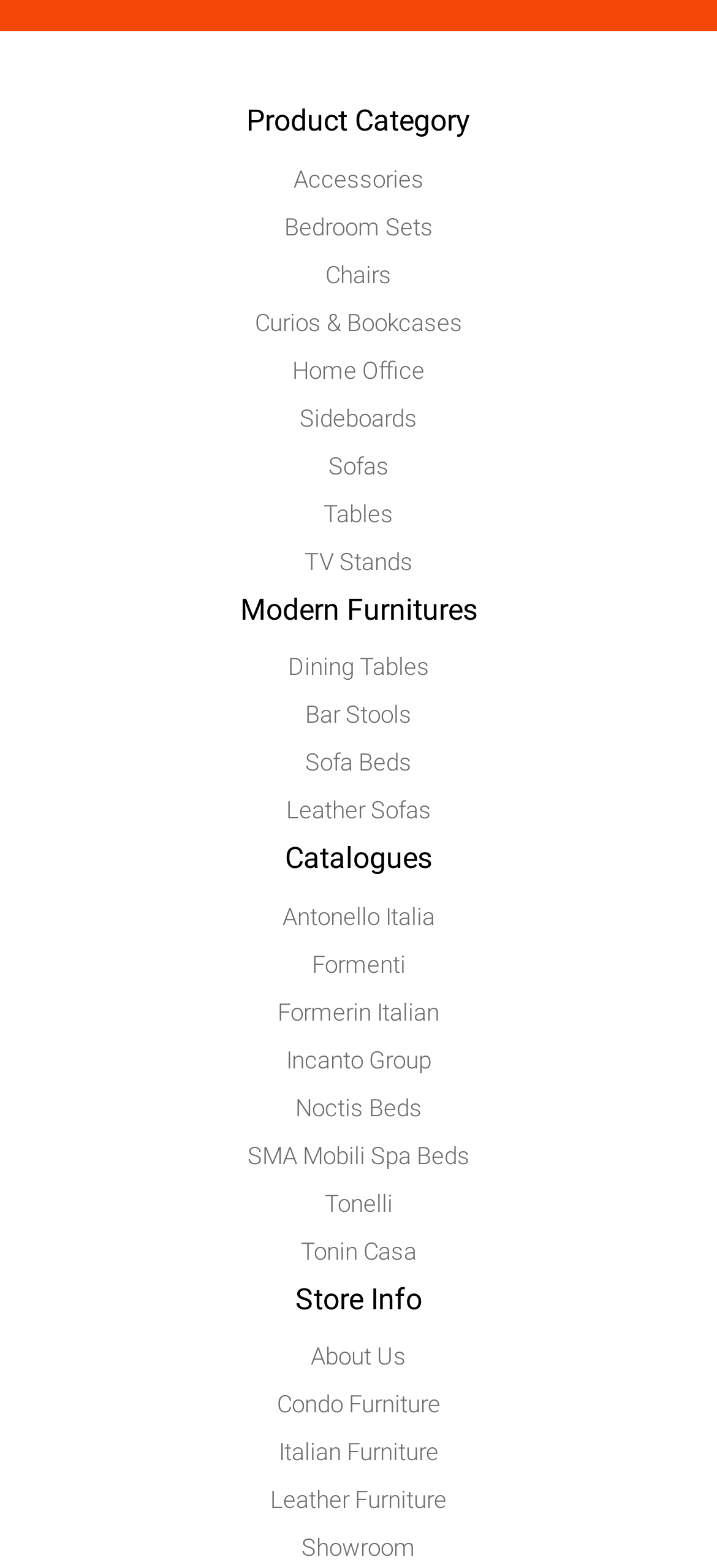Point out the bounding box coordinates of the section to click in order to follow this instruction: "View Modern Furnitures".

[0.077, 0.378, 0.923, 0.399]